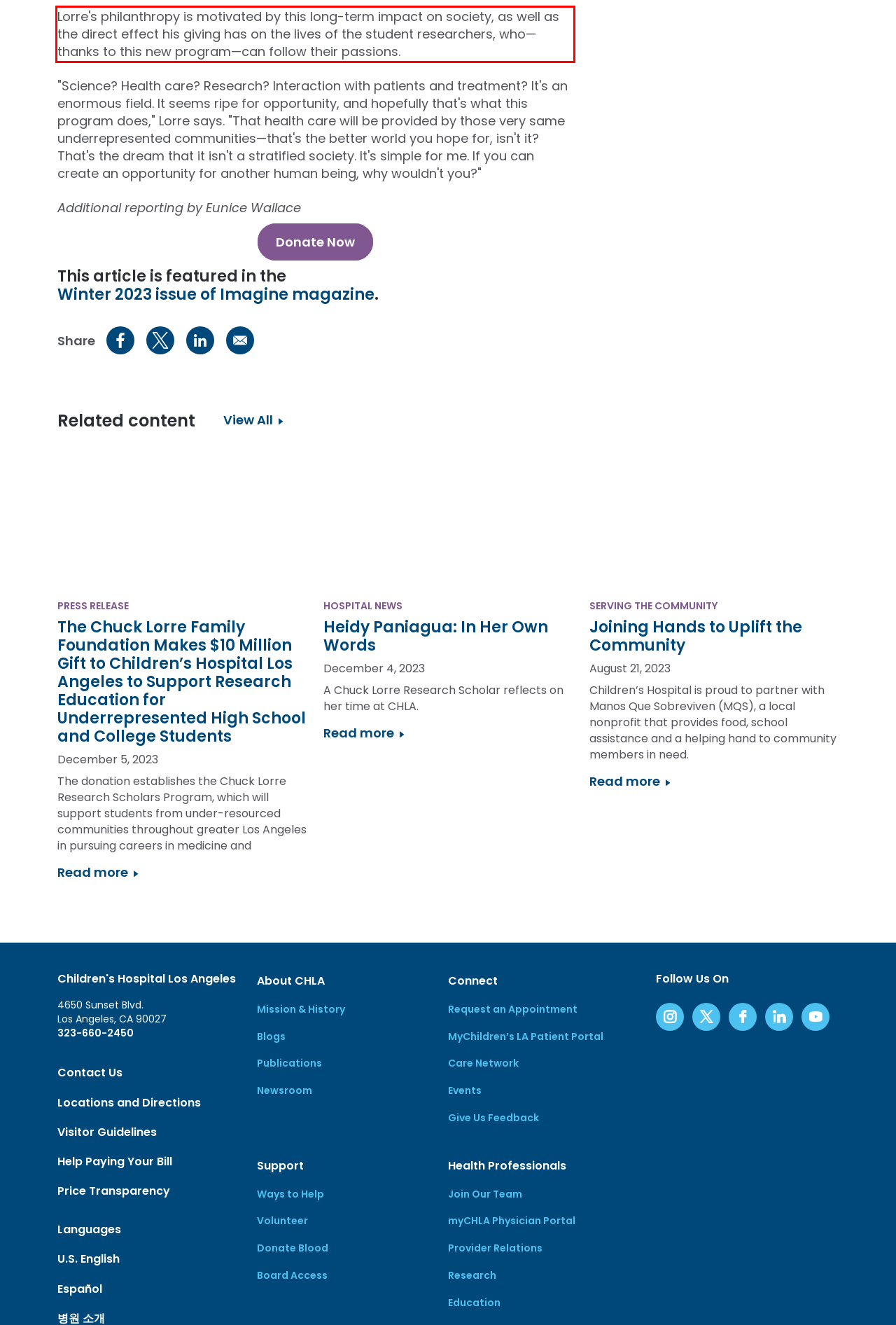Examine the webpage screenshot and use OCR to obtain the text inside the red bounding box.

Lorre's philanthropy is motivated by this long-term impact on society, as well as the direct effect his giving has on the lives of the student researchers, who—thanks to this new program—can follow their passions.